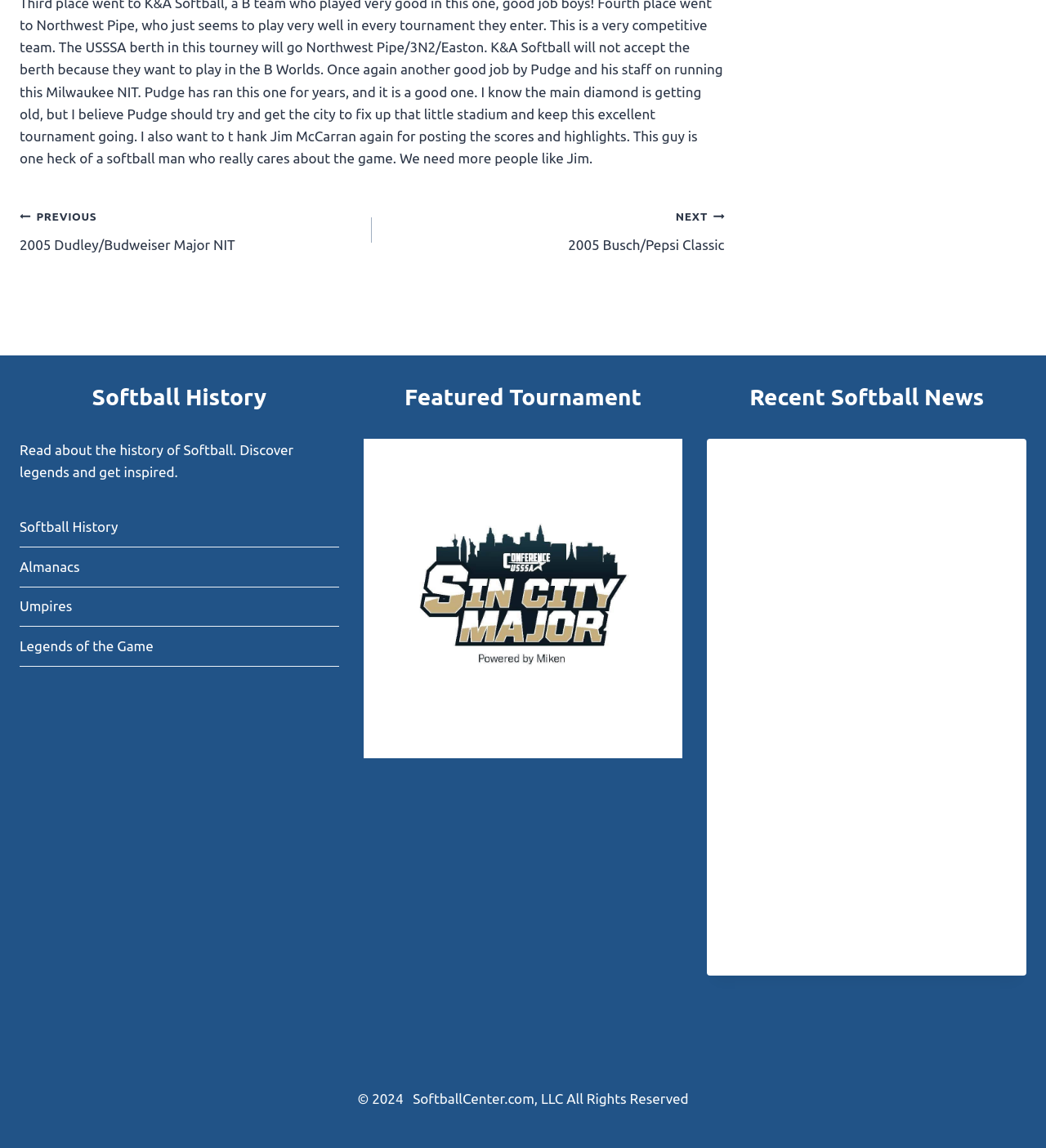Identify the bounding box for the given UI element using the description provided. Coordinates should be in the format (top-left x, top-left y, bottom-right x, bottom-right y) and must be between 0 and 1. Here is the description: Almanacs

[0.019, 0.477, 0.324, 0.512]